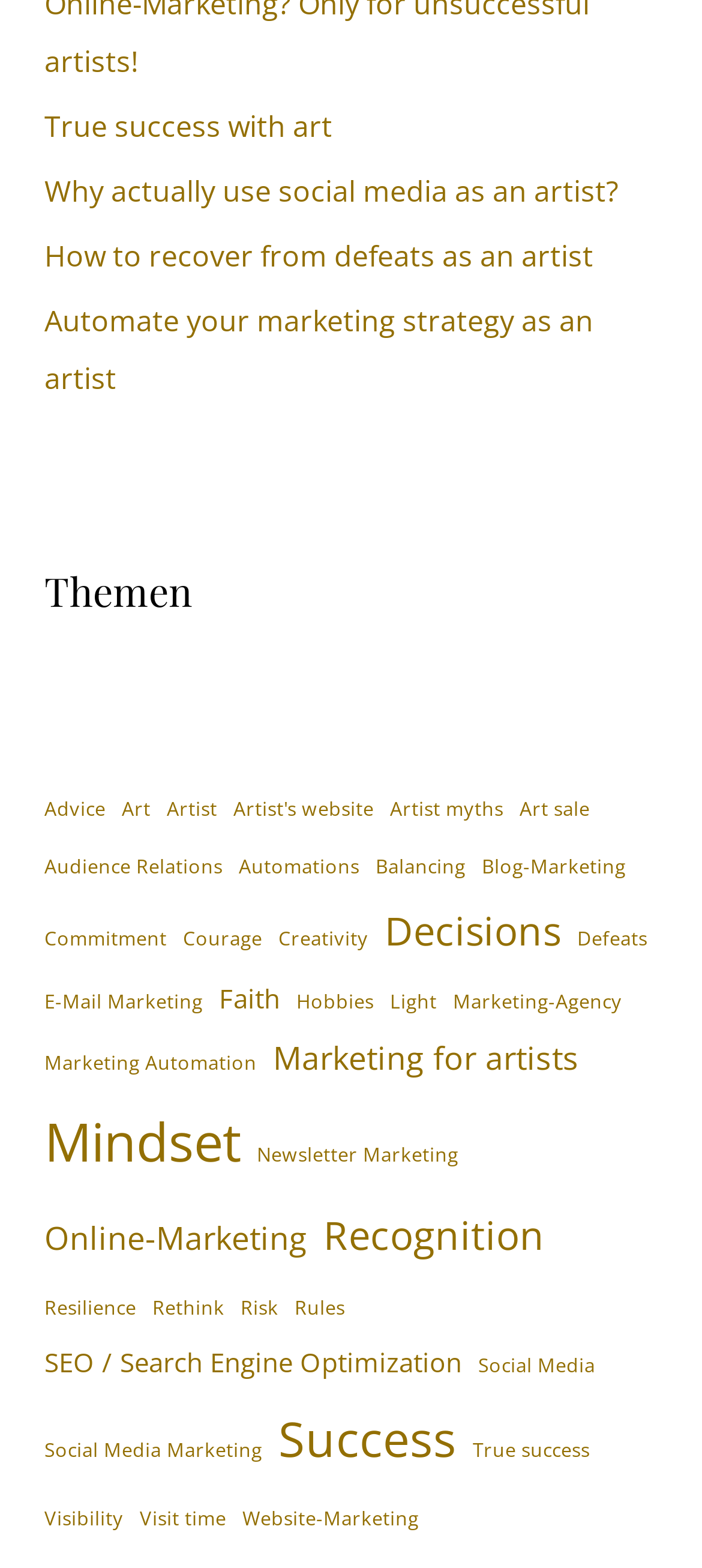Could you highlight the region that needs to be clicked to execute the instruction: "Discover 'Success'"?

[0.396, 0.886, 0.65, 0.948]